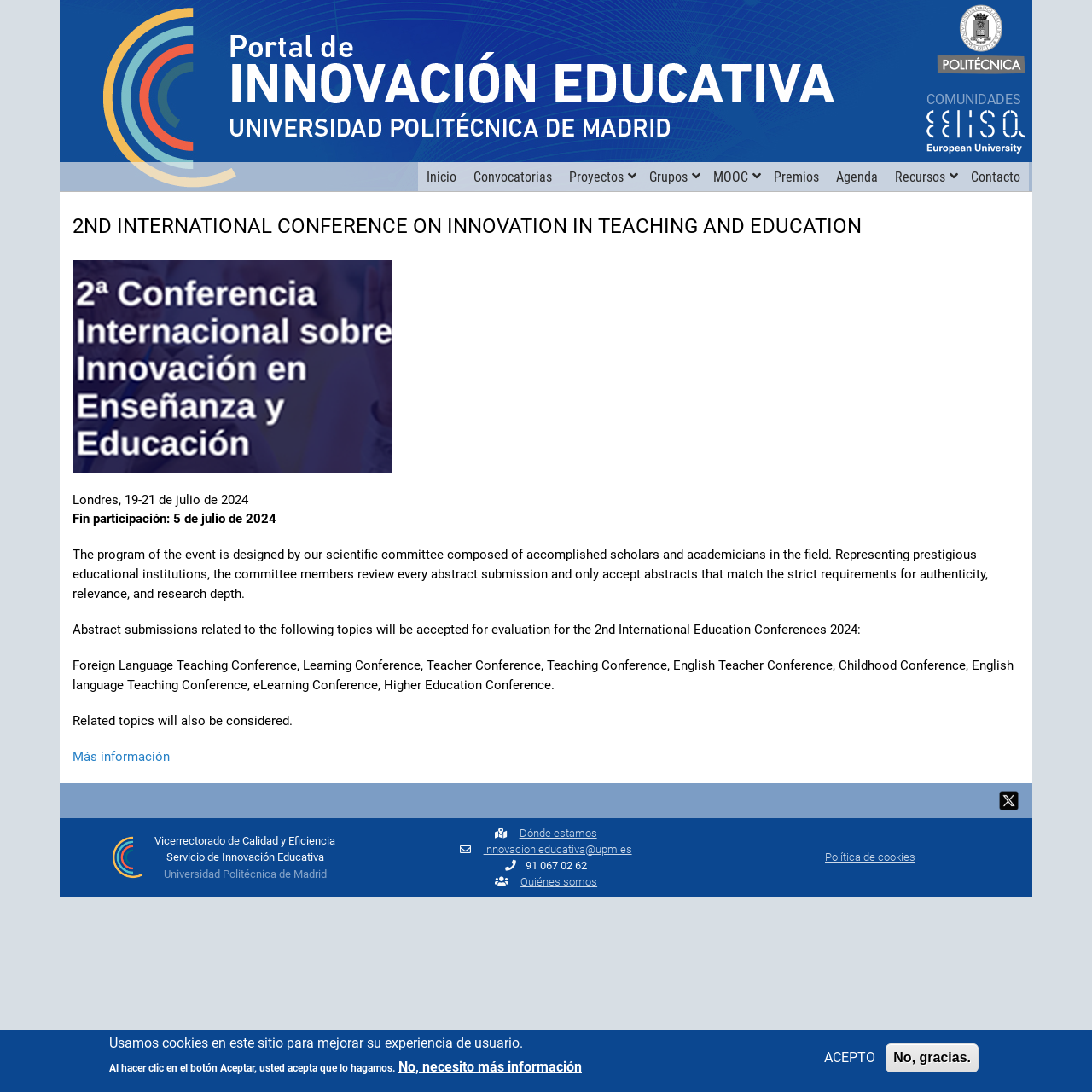Could you specify the bounding box coordinates for the clickable section to complete the following instruction: "click MOOC"?

[0.649, 0.151, 0.697, 0.173]